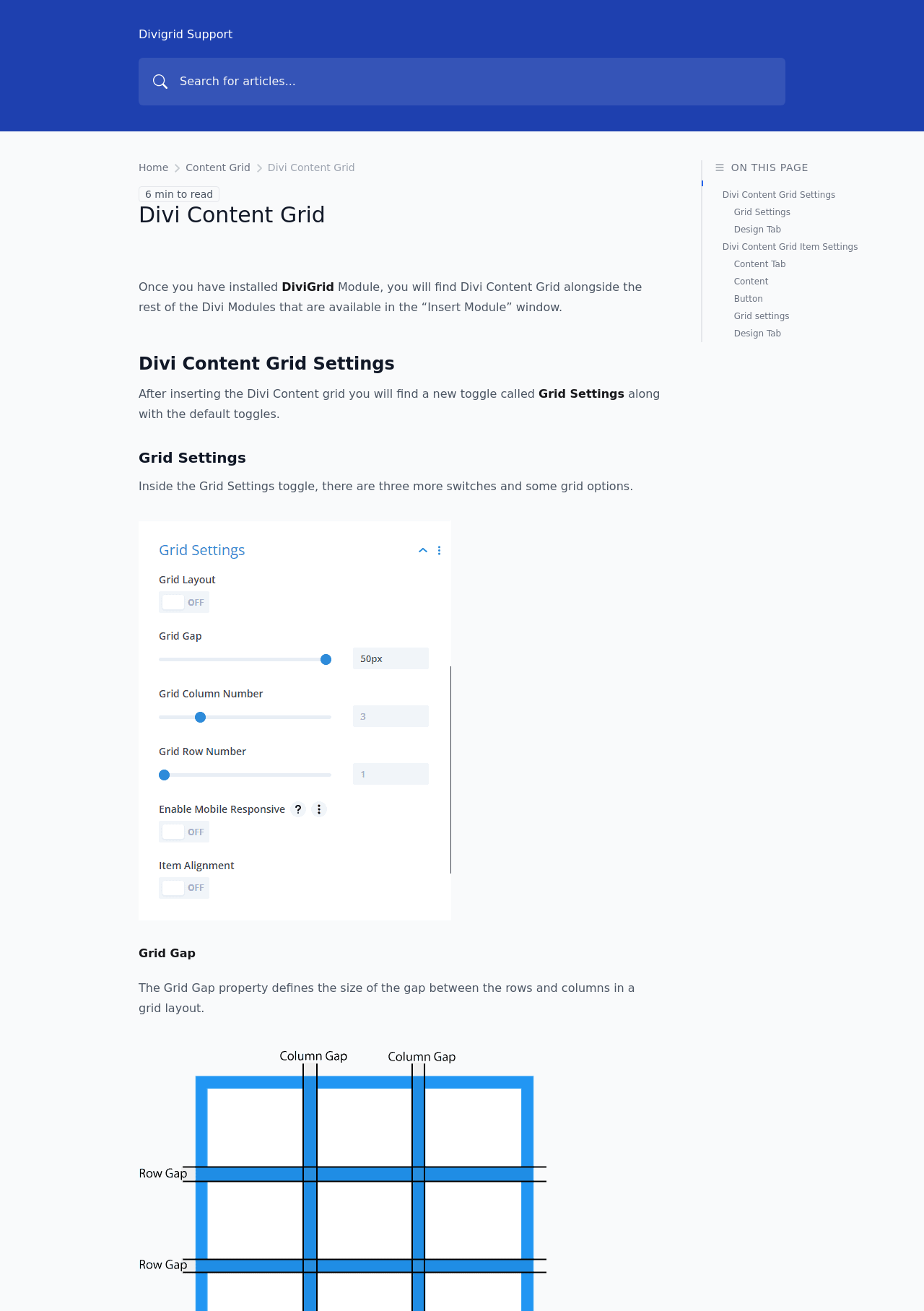Determine the main text heading of the webpage and provide its content.

Divi Content Grid